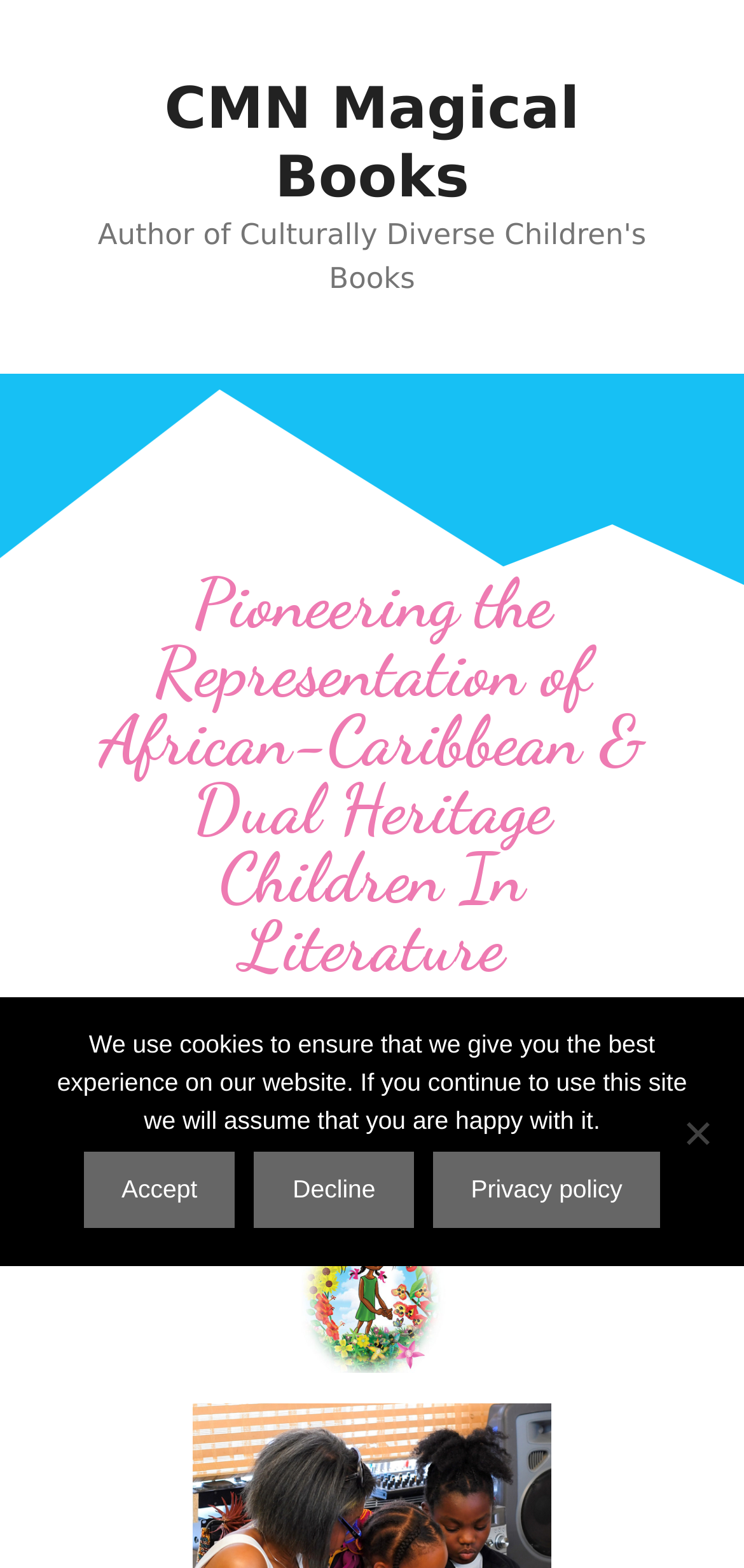What is the purpose of the 'Checkout' link?
Offer a detailed and full explanation in response to the question.

The purpose of the 'Checkout' link can be inferred from its position and context, as it is located near the cart section and is likely to be used to proceed with the payment process.